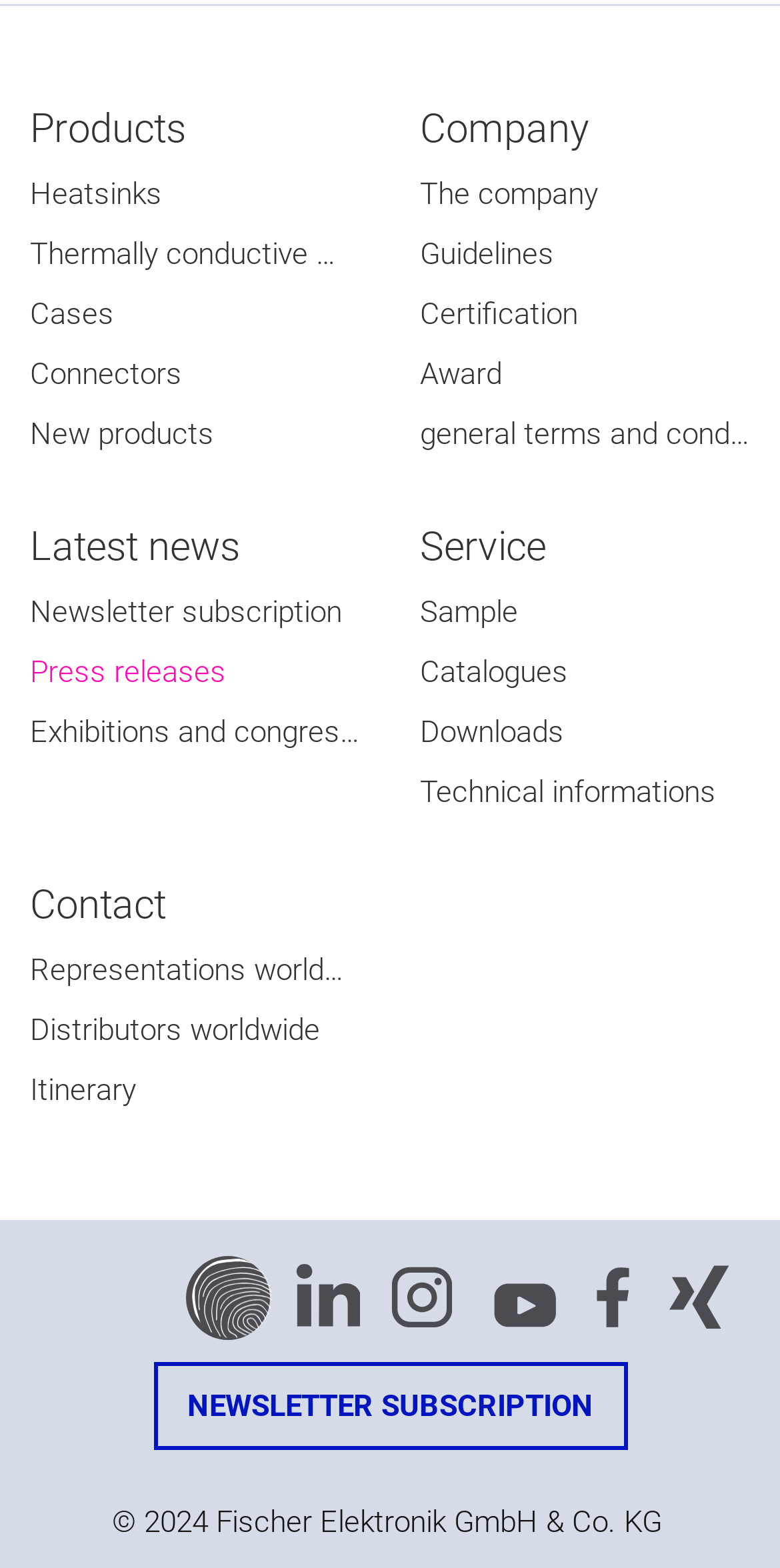Give a one-word or short-phrase answer to the following question: 
What kind of service does the company provide?

Sample, Catalogues, Downloads